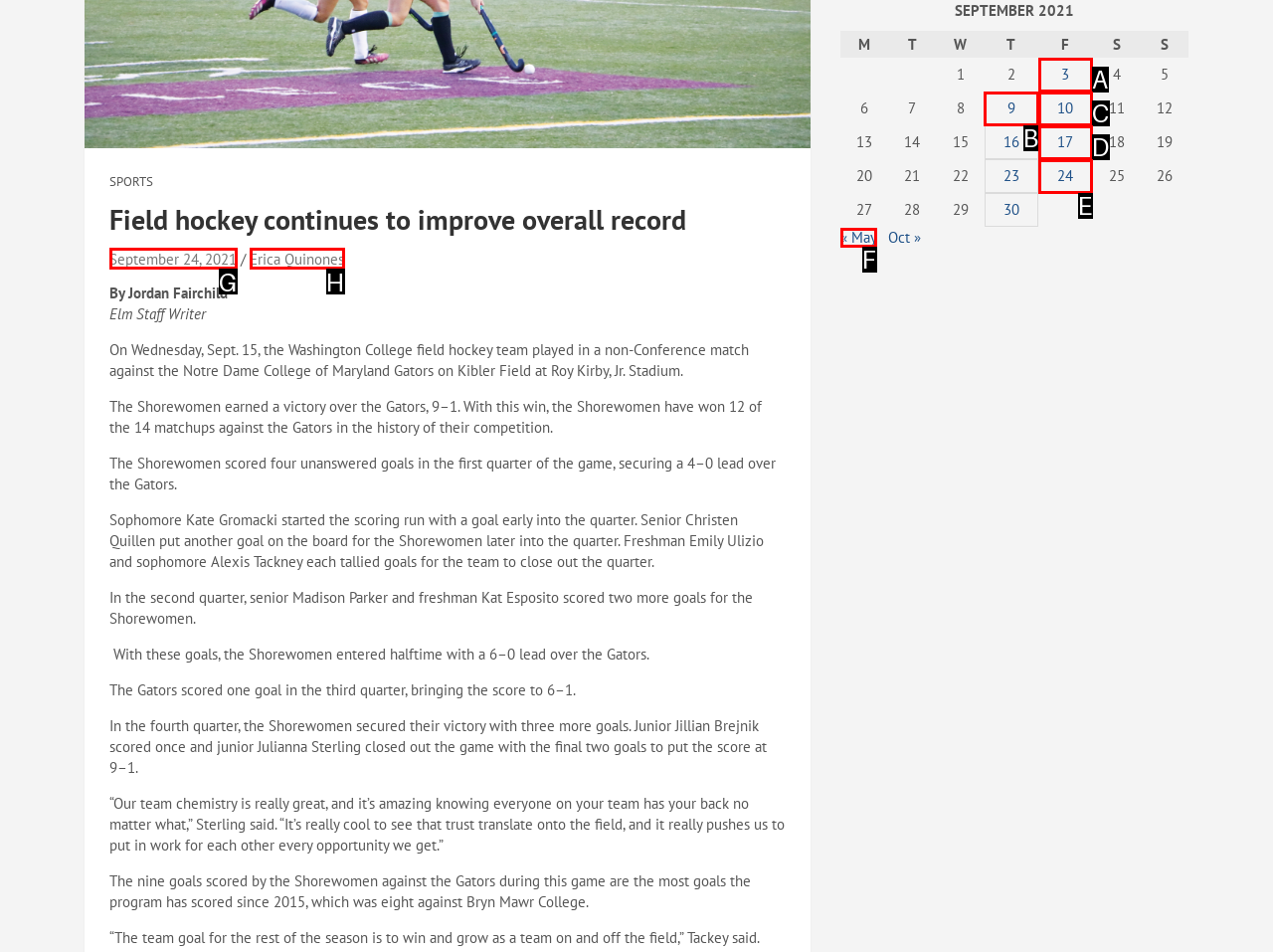Given the description: September 24, 2021, identify the corresponding option. Answer with the letter of the appropriate option directly.

G